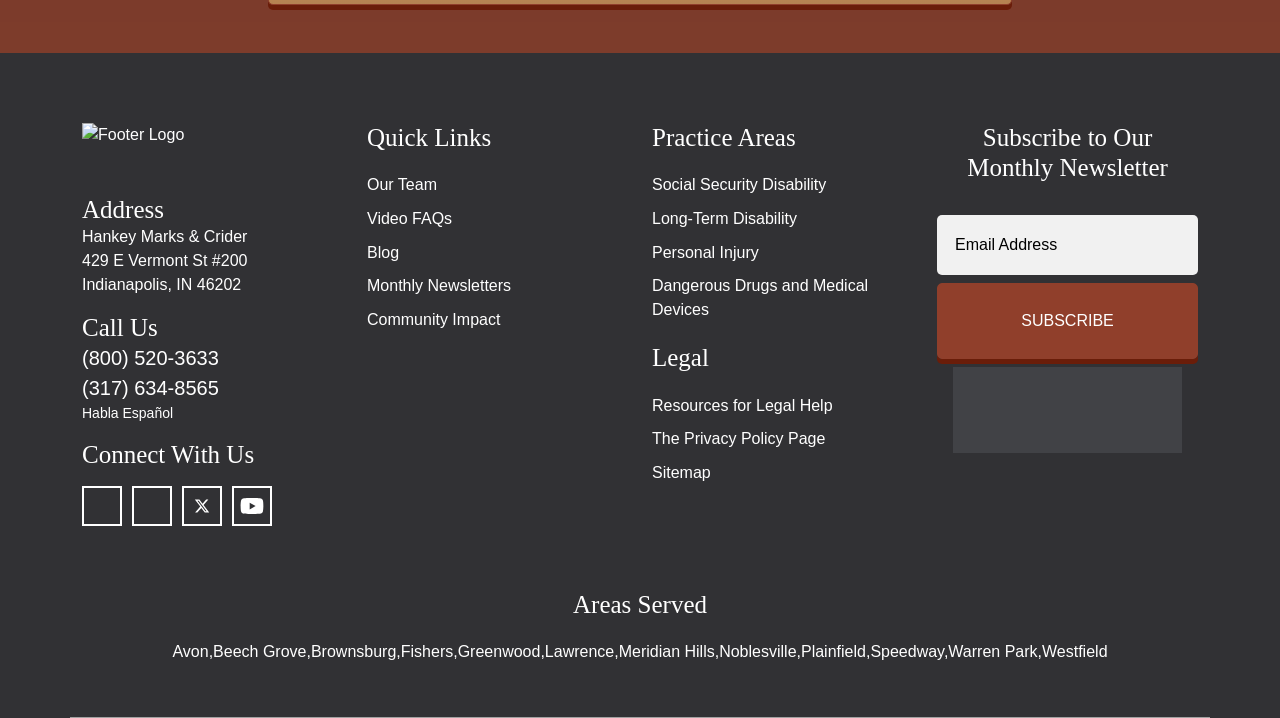From the screenshot, find the bounding box of the UI element matching this description: "The Privacy Policy Page". Supply the bounding box coordinates in the form [left, top, right, bottom], each a float between 0 and 1.

[0.509, 0.589, 0.645, 0.635]